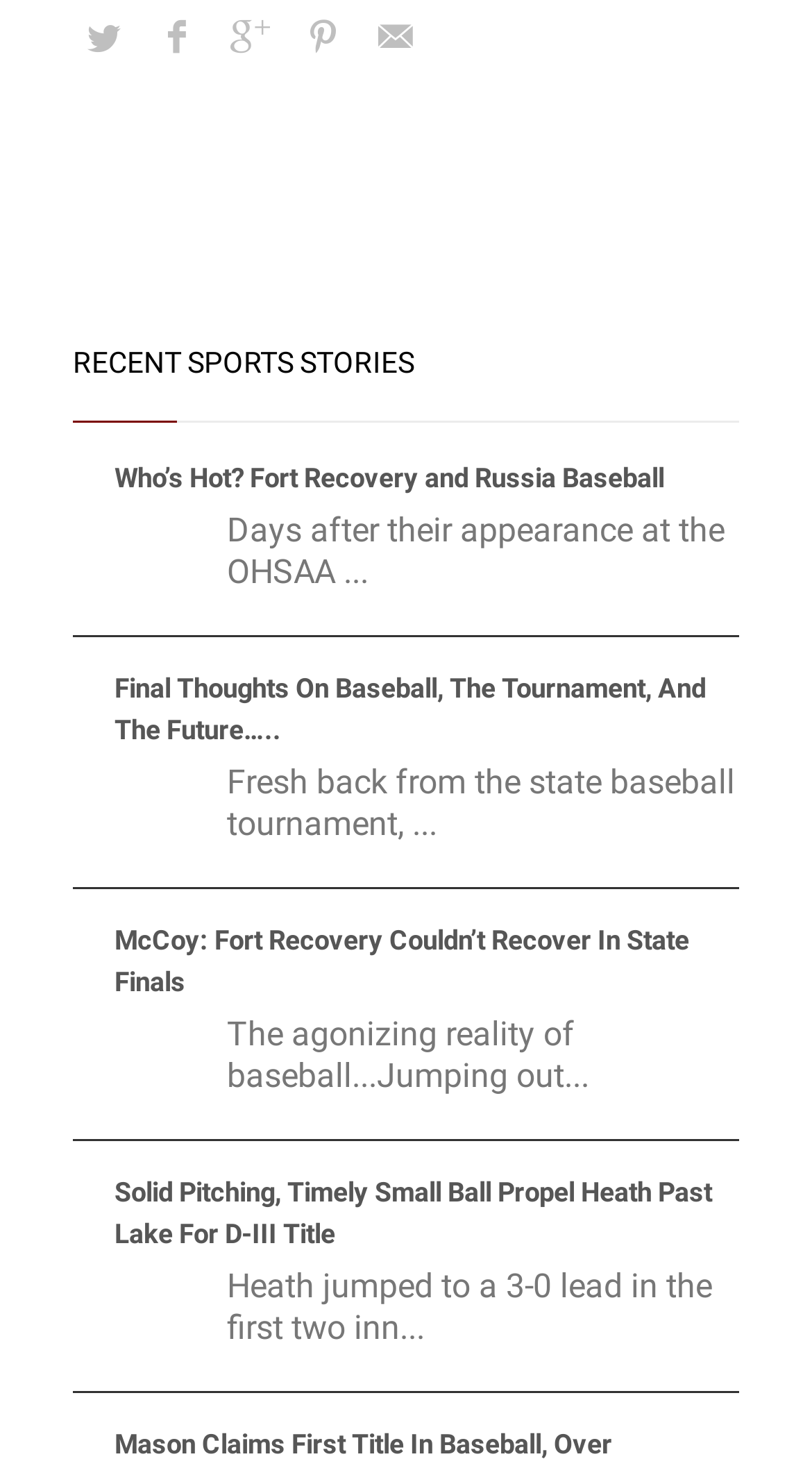What type of stories are featured on this webpage?
Answer the question with a detailed explanation, including all necessary information.

Based on the headings and links on the webpage, it appears that the webpage features recent sports stories, including baseball tournament updates and analysis.